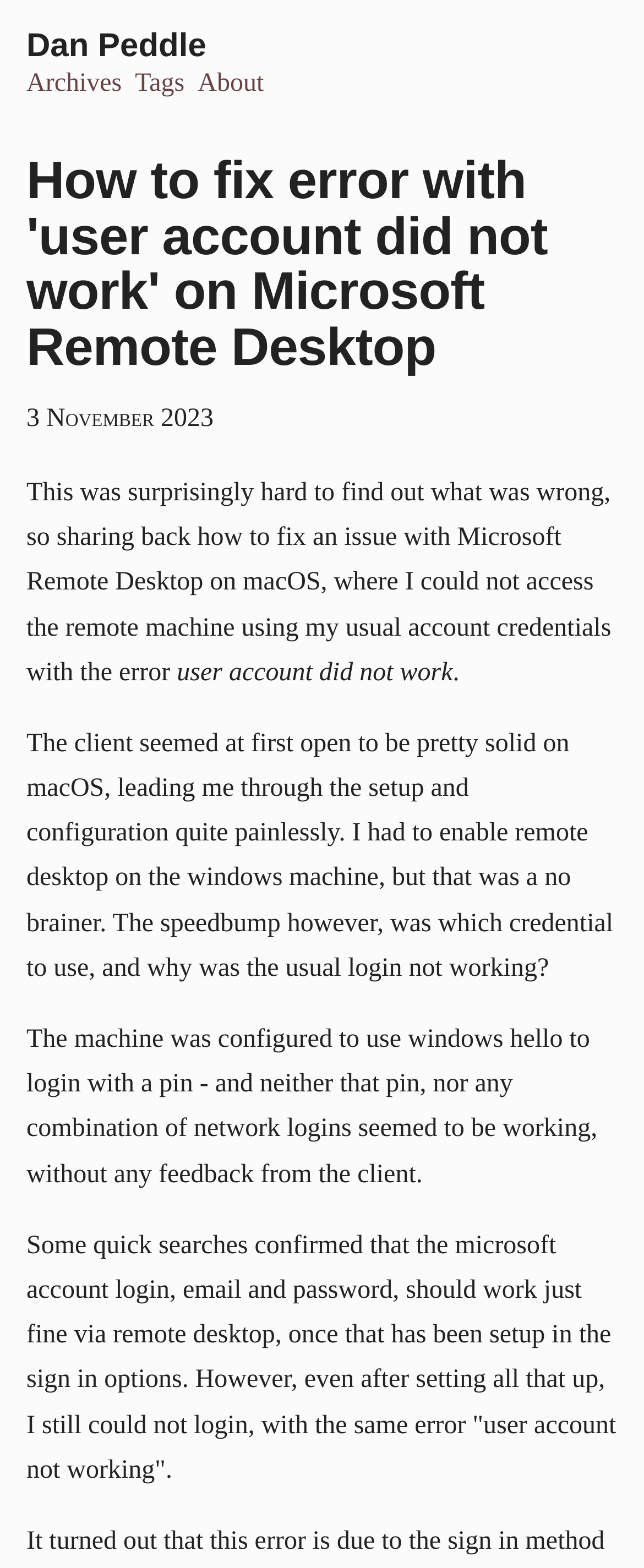Provide a comprehensive caption for the webpage.

The webpage is a blog post titled "How to fix error with 'user account did not work' on Microsoft Remote Desktop" by Dan Peddle. At the top, there is a navigation menu with links to "Archives", "Tags", and "About" on the right side, and a link to the author's name "Dan Peddle" on the left side. 

Below the navigation menu, the title of the blog post is displayed prominently, followed by the date "3 November 2023". The main content of the blog post is a descriptive text that explains the issue the author encountered with Microsoft Remote Desktop on macOS, where they could not access the remote machine using their usual account credentials with an error message. 

The text is divided into four paragraphs, each describing a different aspect of the issue. The first paragraph explains how the author found it hard to fix the issue. The second paragraph describes the setup and configuration process of Microsoft Remote Desktop on macOS. The third paragraph explains the problem with using Windows Hello to login with a pin, and the fourth paragraph discusses the attempts to use a Microsoft account login, email, and password to fix the issue.